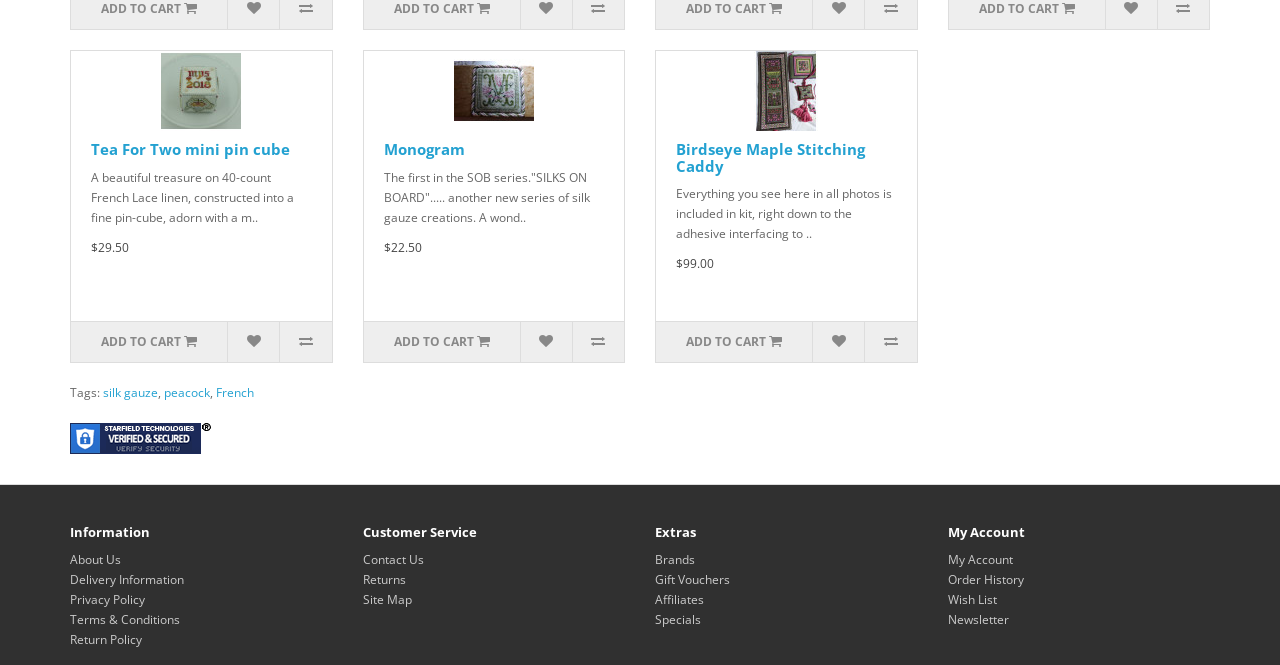Please look at the image and answer the question with a detailed explanation: What is the tag associated with the product Monogram?

I found the tag associated with the product Monogram by looking at the link elements with the text 'silk gauze' which is located near the product information of Monogram.